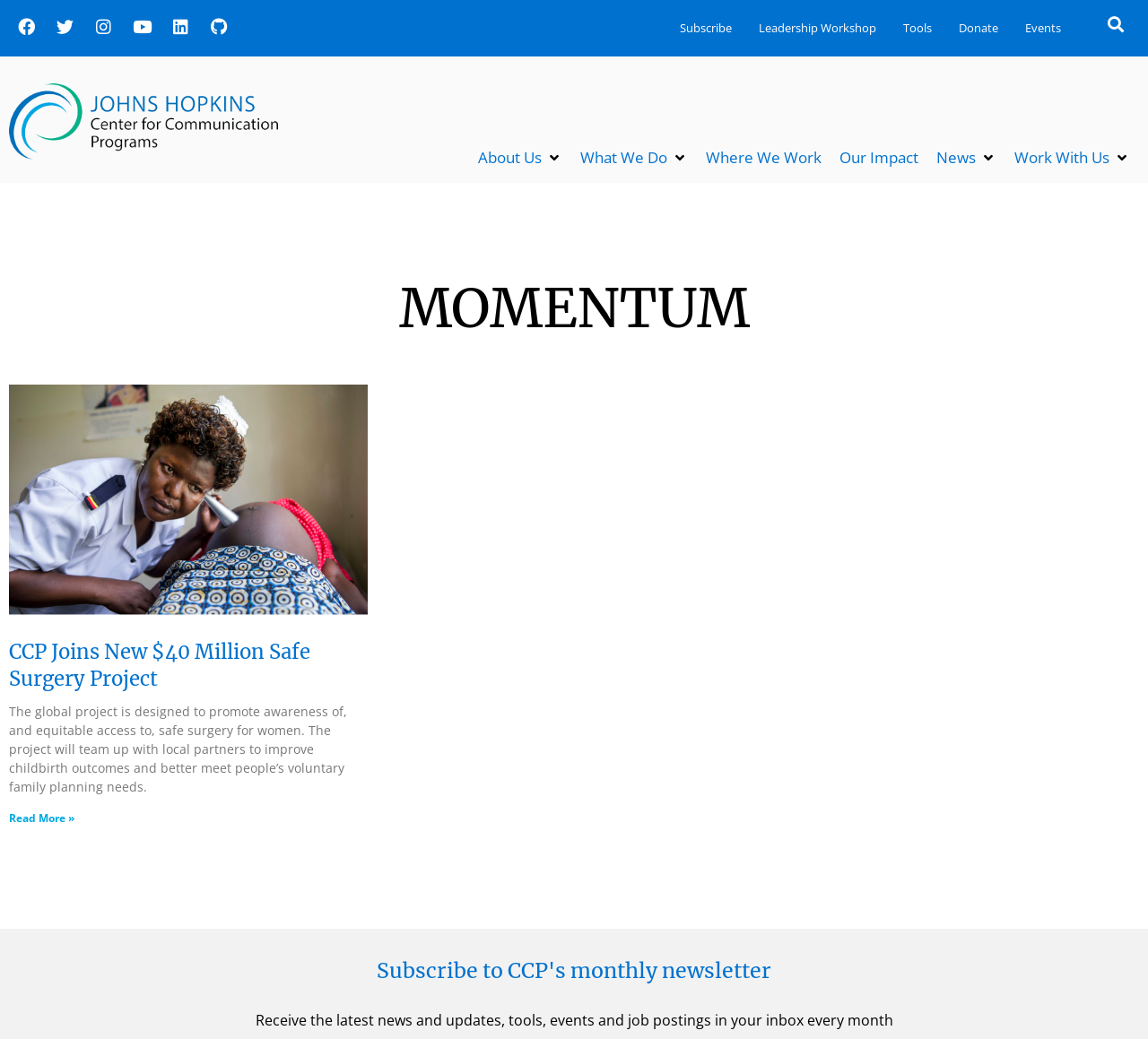Please identify the bounding box coordinates of the element's region that I should click in order to complete the following instruction: "Search for something". The bounding box coordinates consist of four float numbers between 0 and 1, i.e., [left, top, right, bottom].

[0.952, 0.009, 0.985, 0.037]